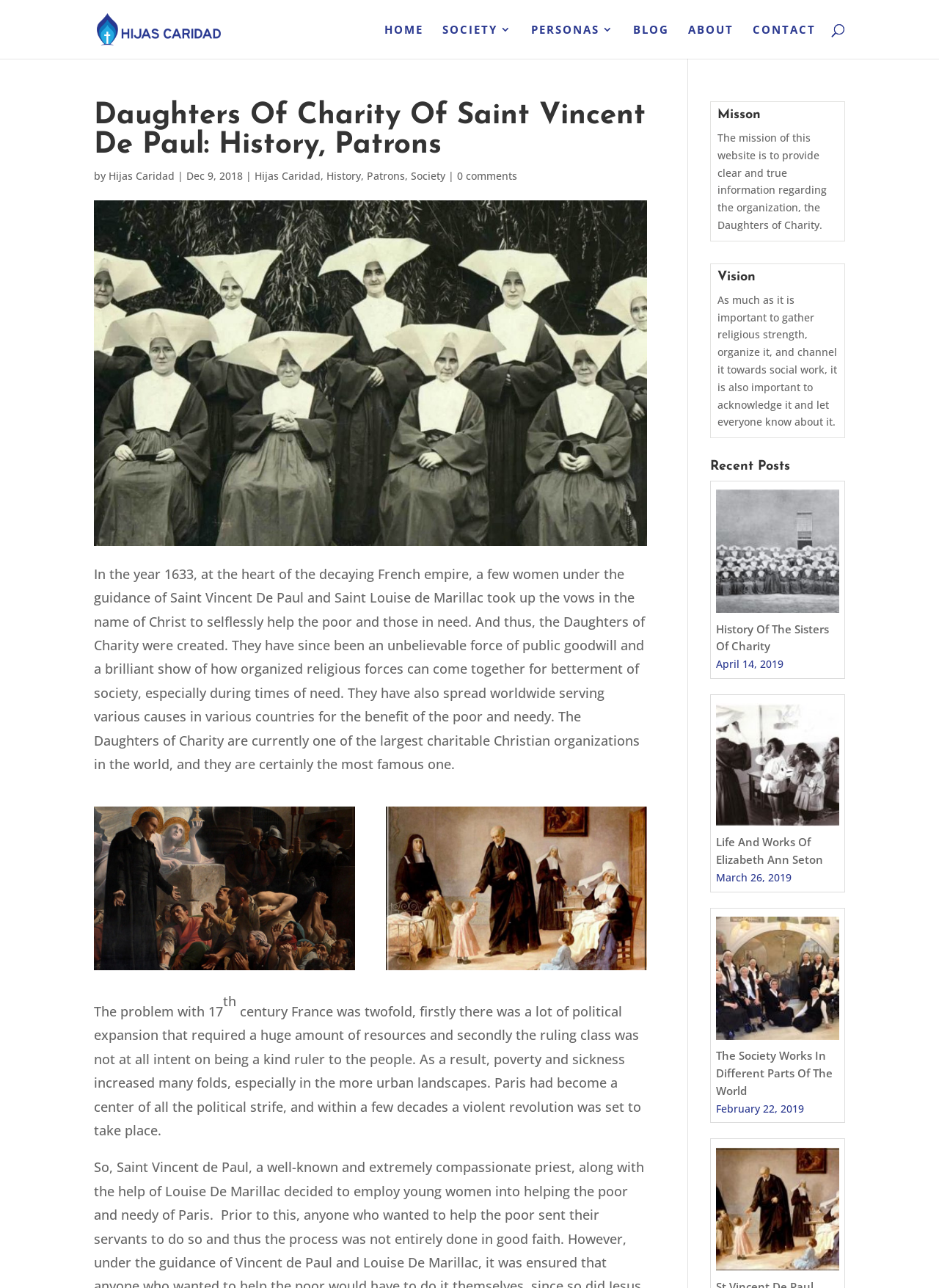Identify the bounding box coordinates for the element you need to click to achieve the following task: "Search for something". Provide the bounding box coordinates as four float numbers between 0 and 1, in the form [left, top, right, bottom].

[0.1, 0.0, 0.9, 0.001]